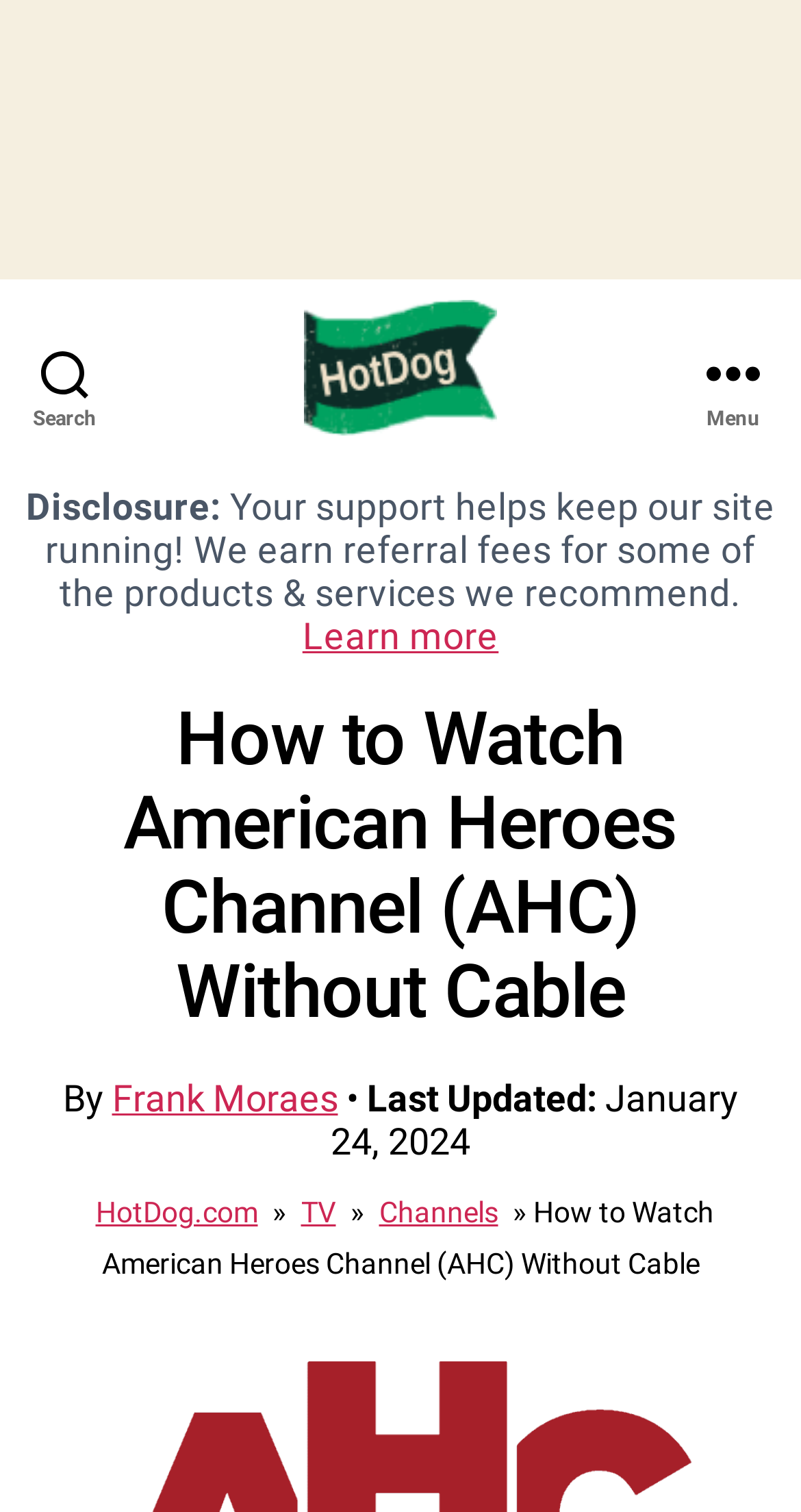Determine the bounding box coordinates for the clickable element required to fulfill the instruction: "Learn more about the disclosure". Provide the coordinates as four float numbers between 0 and 1, i.e., [left, top, right, bottom].

[0.378, 0.406, 0.622, 0.435]